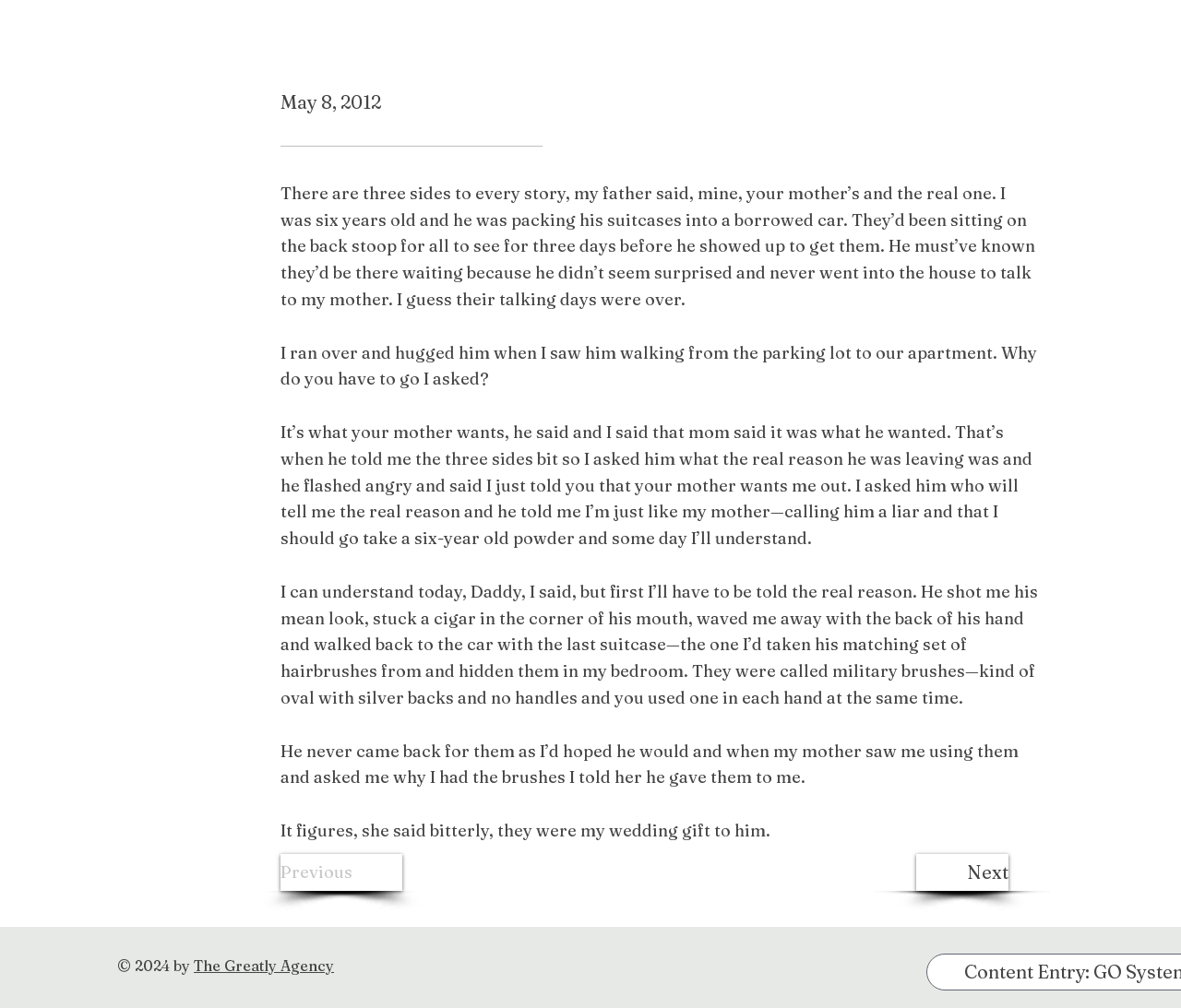Locate the UI element described by Next and provide its bounding box coordinates. Use the format (top-left x, top-left y, bottom-right x, bottom-right y) with all values as floating point numbers between 0 and 1.

[0.776, 0.847, 0.854, 0.884]